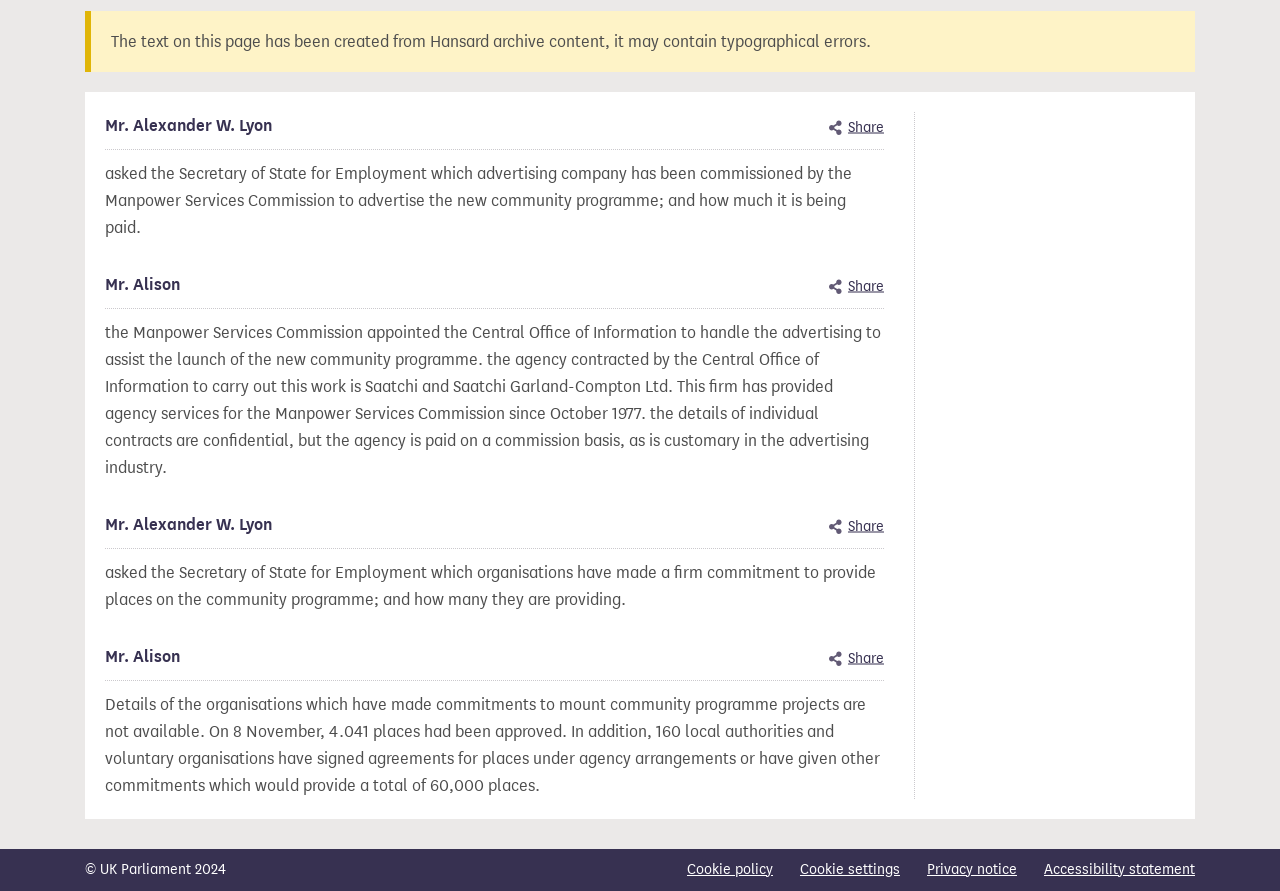Provide the bounding box coordinates for the UI element described in this sentence: "Cookie policy". The coordinates should be four float values between 0 and 1, i.e., [left, top, right, bottom].

[0.537, 0.964, 0.604, 0.989]